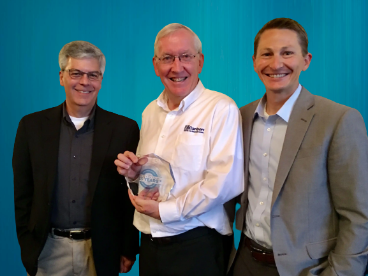How many men are in the image?
Based on the image, provide your answer in one word or phrase.

three